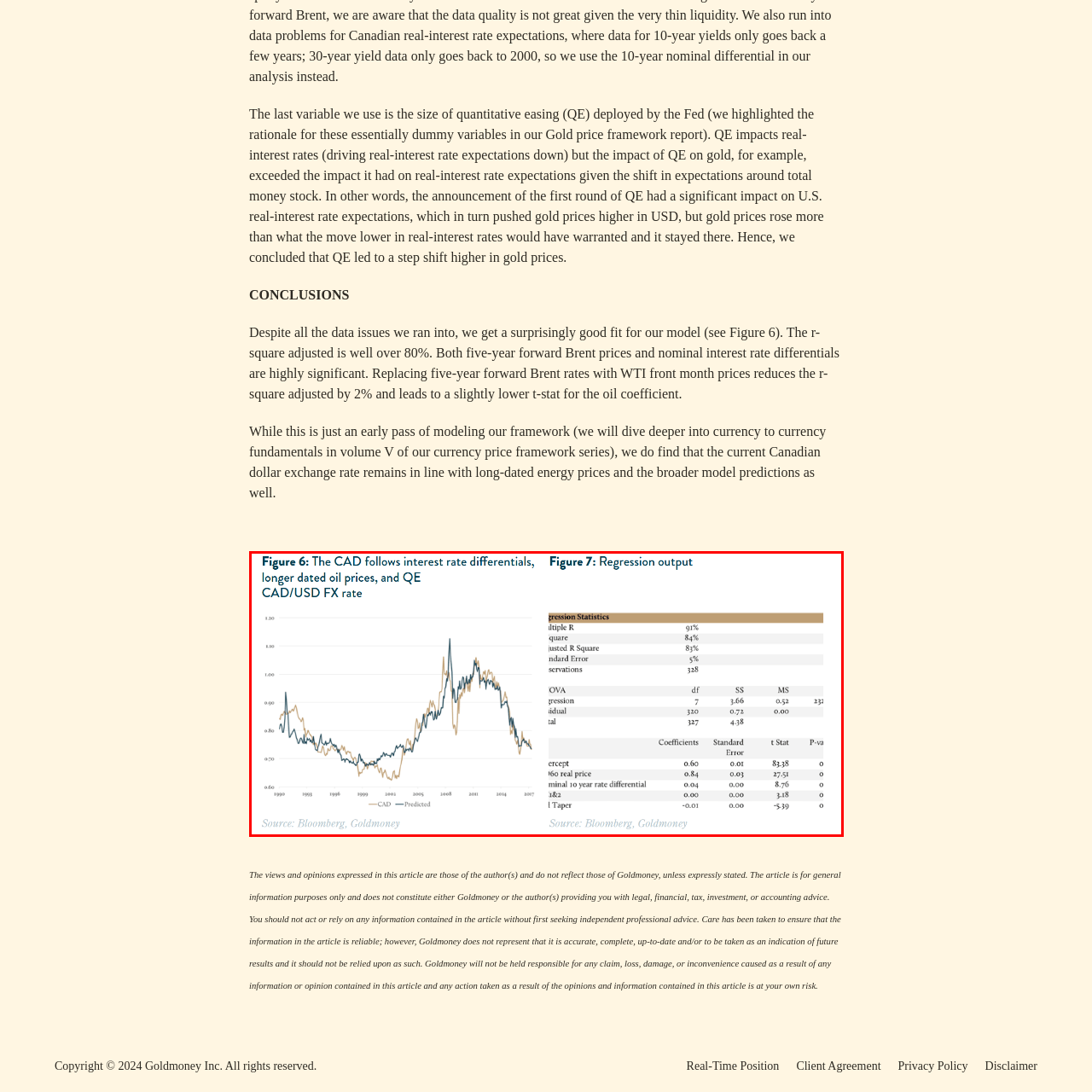Look closely at the image surrounded by the red box, What is the value of the multiple R in Figure 7? Give your answer as a single word or phrase.

0.91